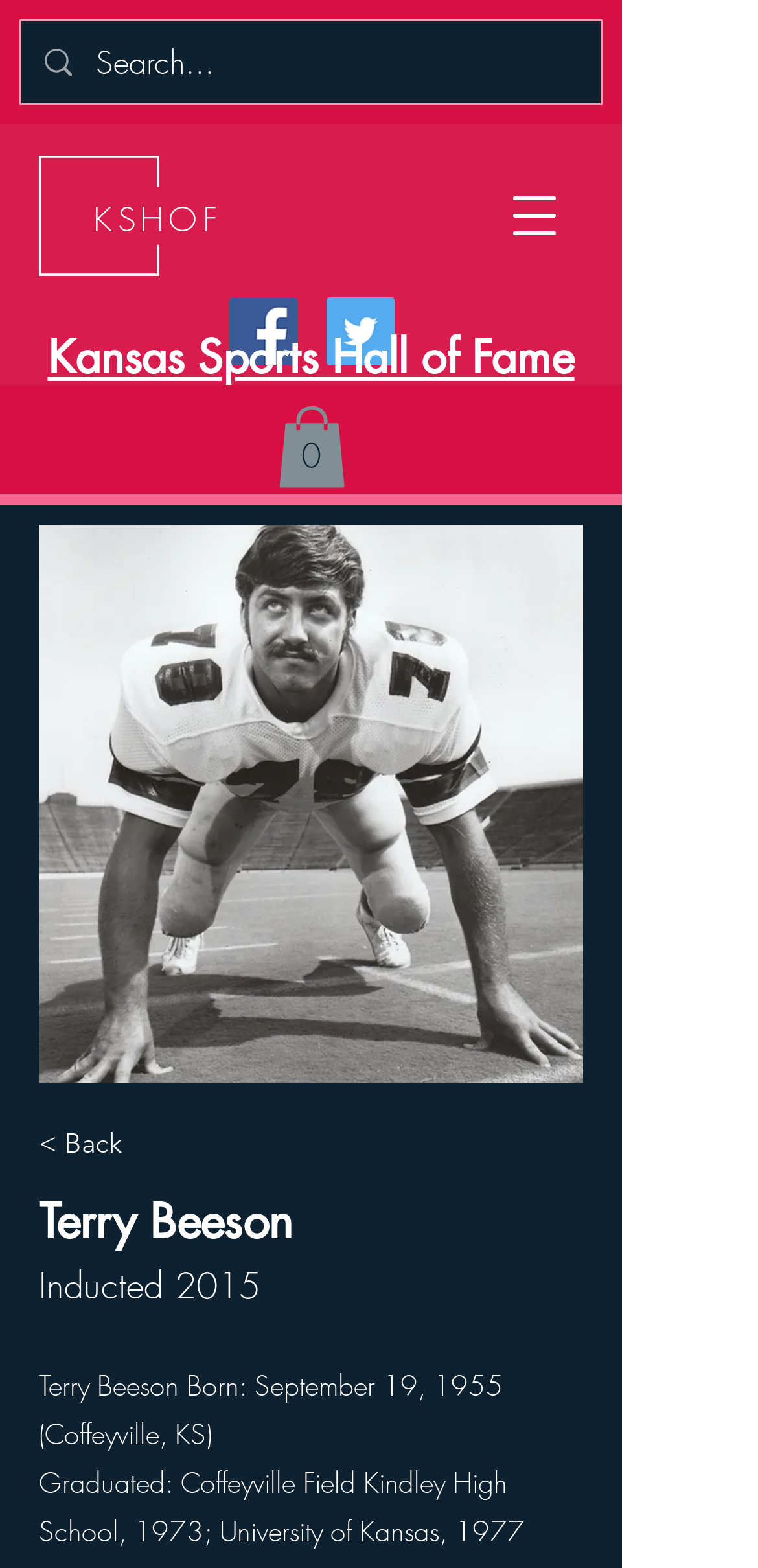What is the birthdate of Terry Beeson?
Please give a detailed and elaborate answer to the question based on the image.

I found the answer by looking at the StaticText element with the text 'Terry Beeson Born: September 19, 1955 (Coffeyville, KS)'.